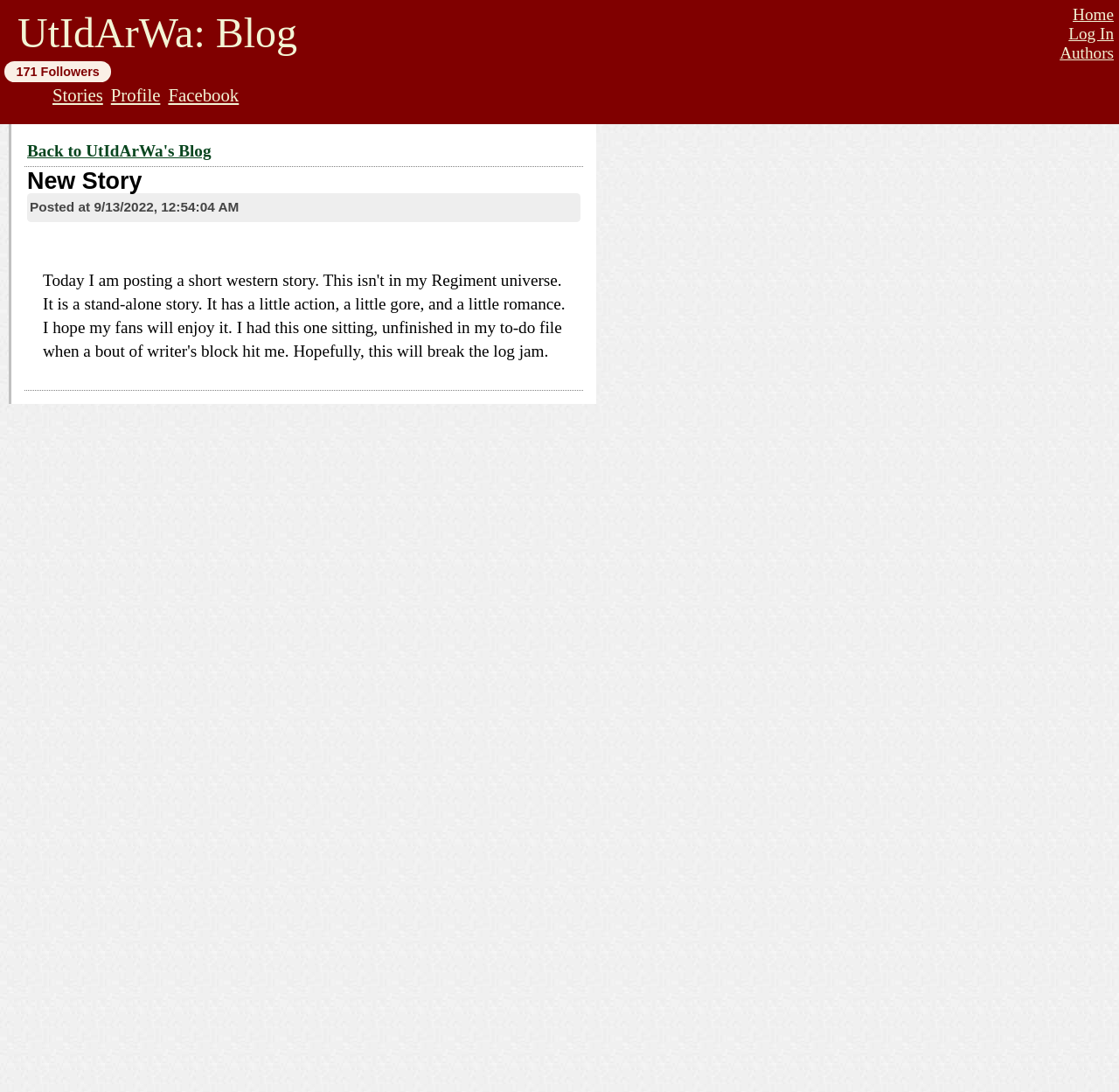How many followers does UtIdArWa have?
Look at the image and construct a detailed response to the question.

The number of followers can be found by looking at the StaticText '171 Followers' which is located below the heading 'UtIdArWa: Blog'.